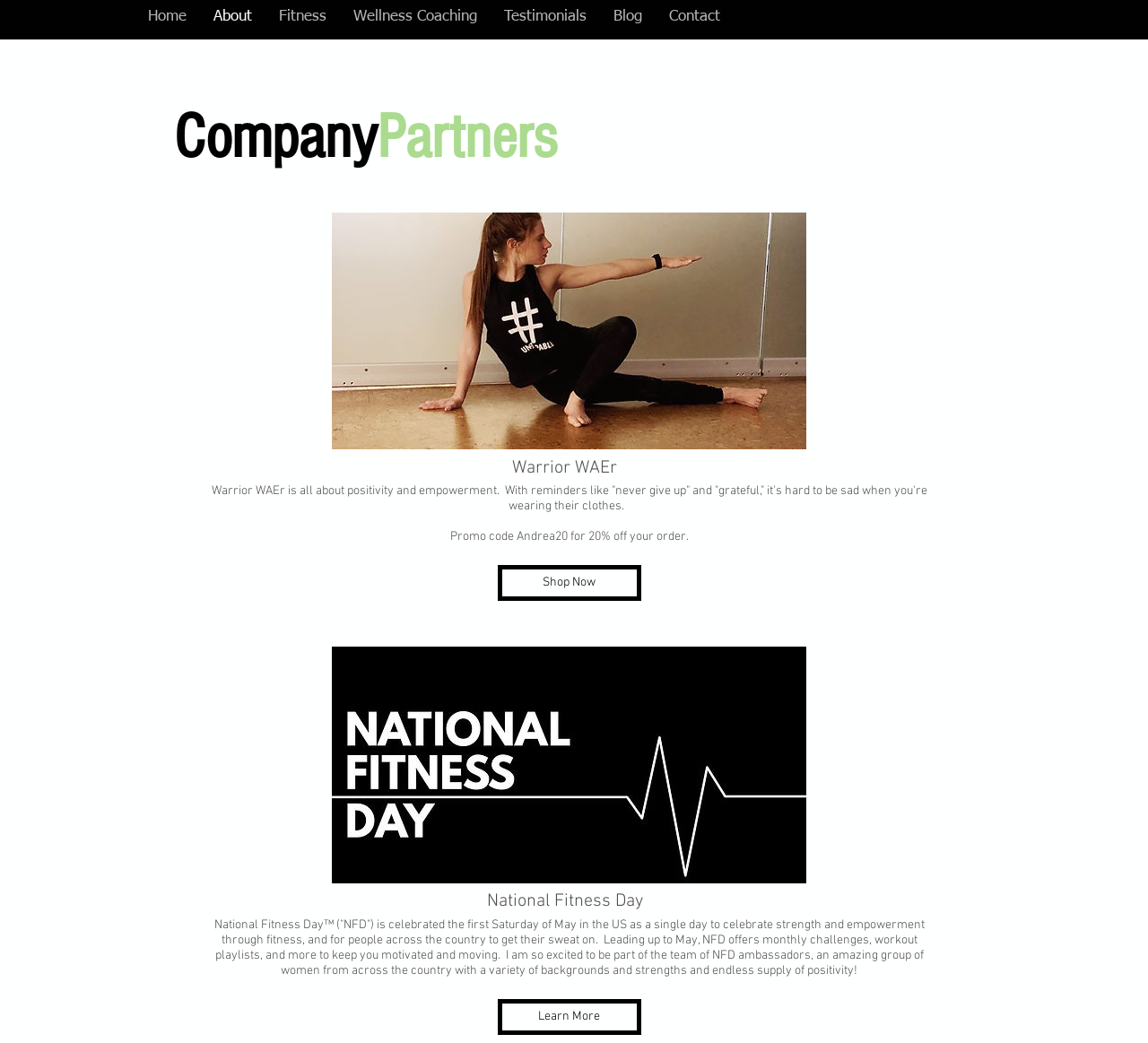What is the theme of the image above the company description?
Please use the image to provide a one-word or short phrase answer.

Yoga